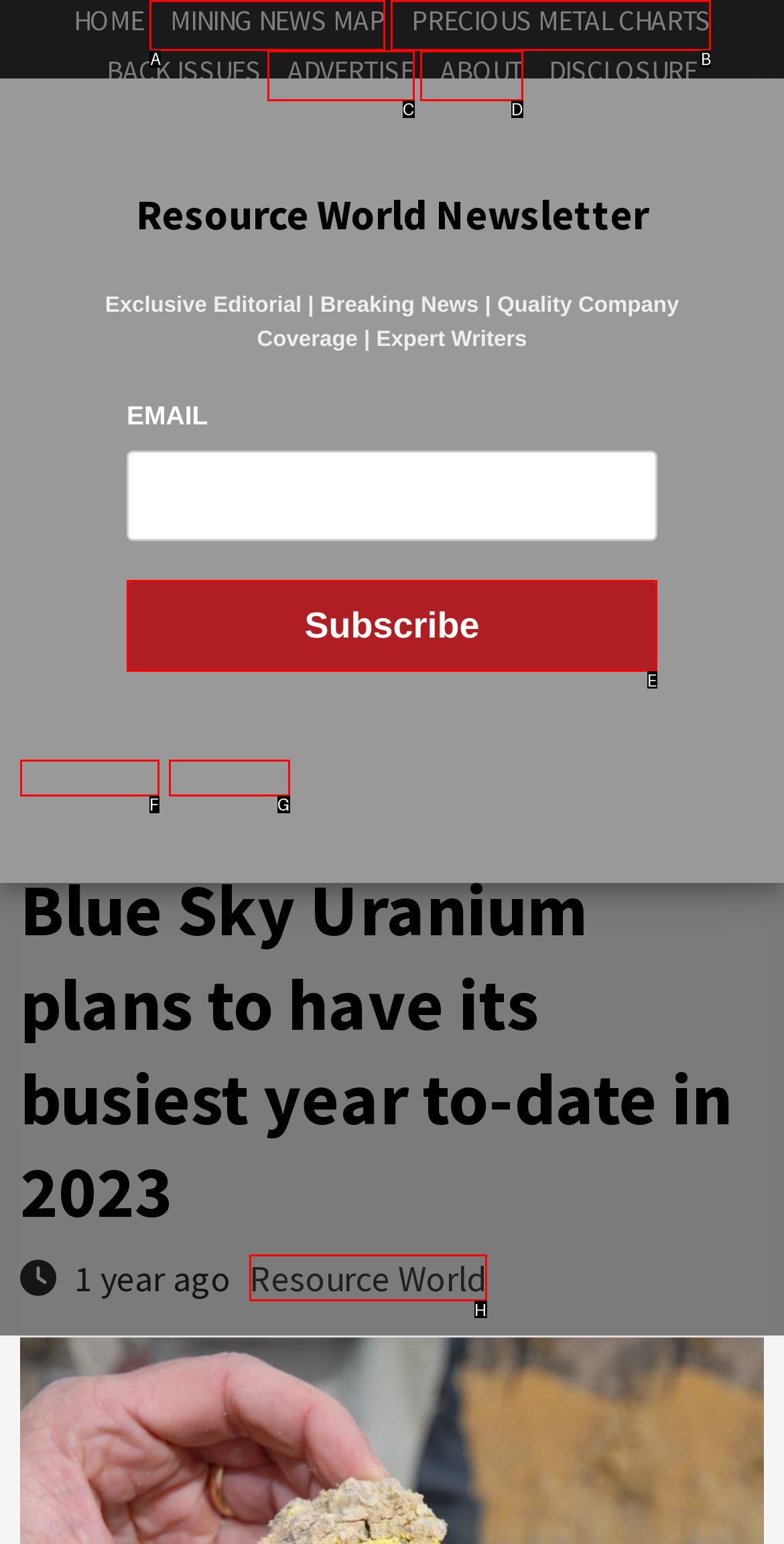To achieve the task: Subscribe to the newsletter, which HTML element do you need to click?
Respond with the letter of the correct option from the given choices.

E